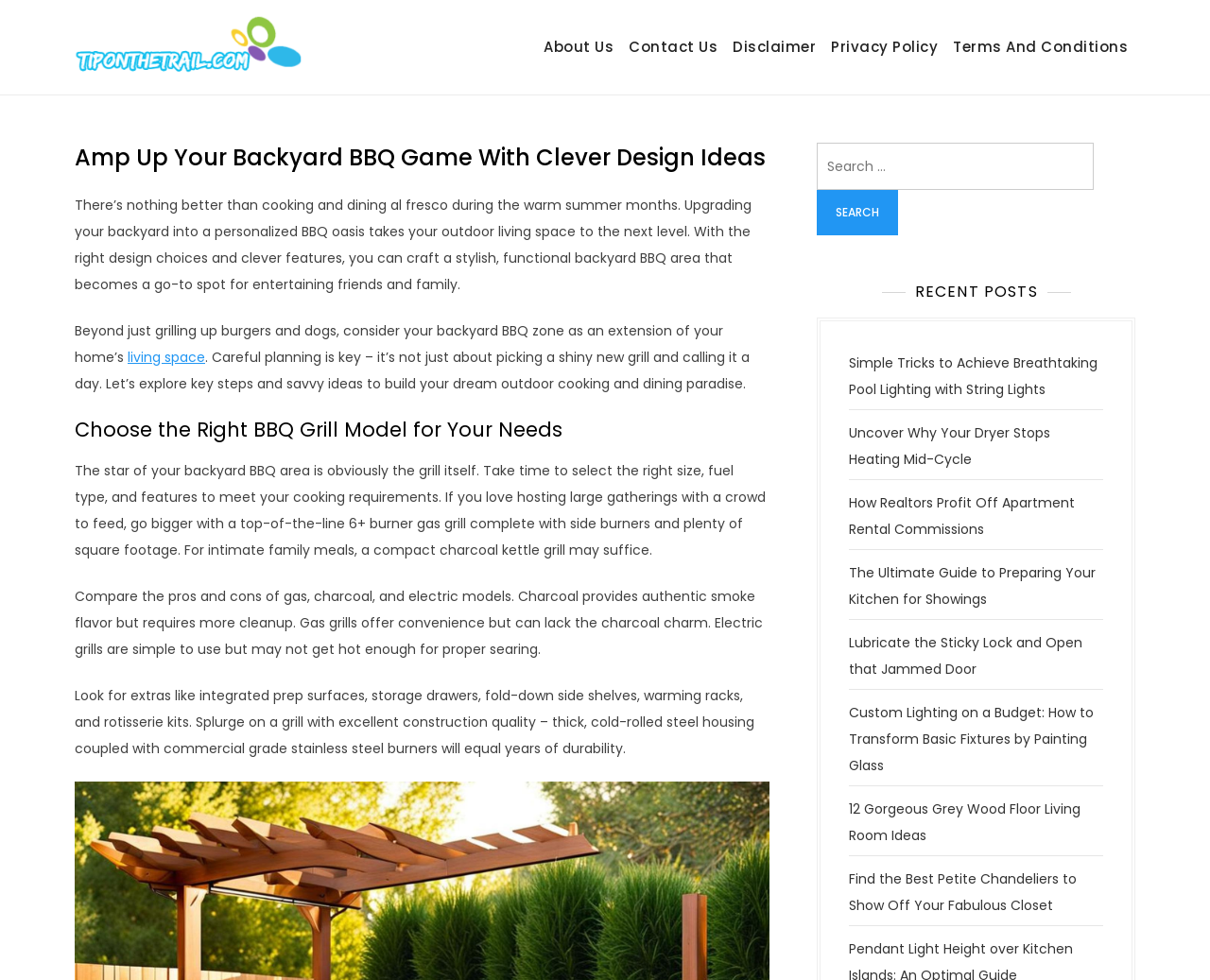Identify the bounding box coordinates for the region to click in order to carry out this instruction: "Visit the 'About Us' page". Provide the coordinates using four float numbers between 0 and 1, formatted as [left, top, right, bottom].

[0.443, 0.014, 0.513, 0.082]